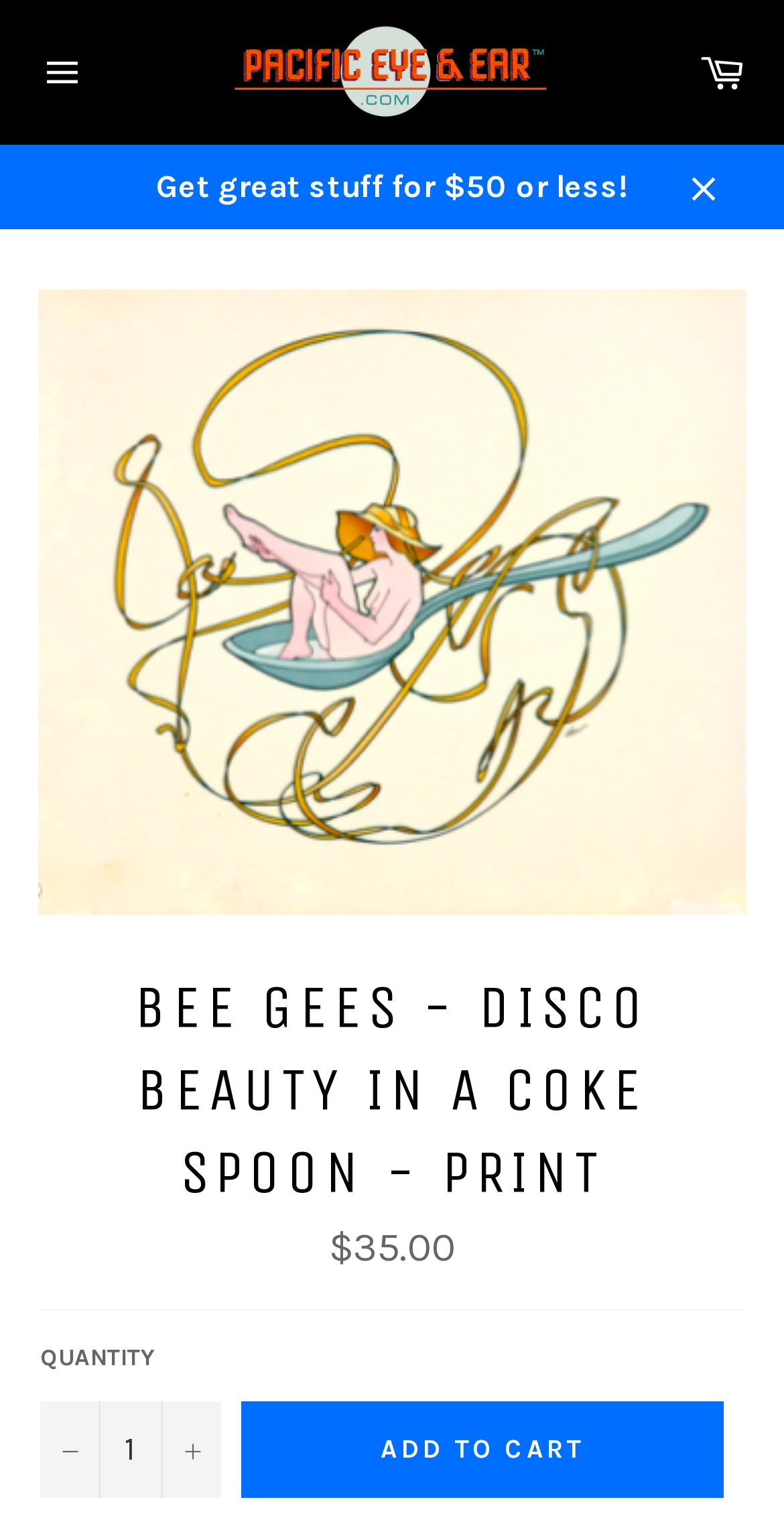Provide a single word or phrase answer to the question: 
What is the purpose of the button with the '-' symbol?

Reduce item quantity by one